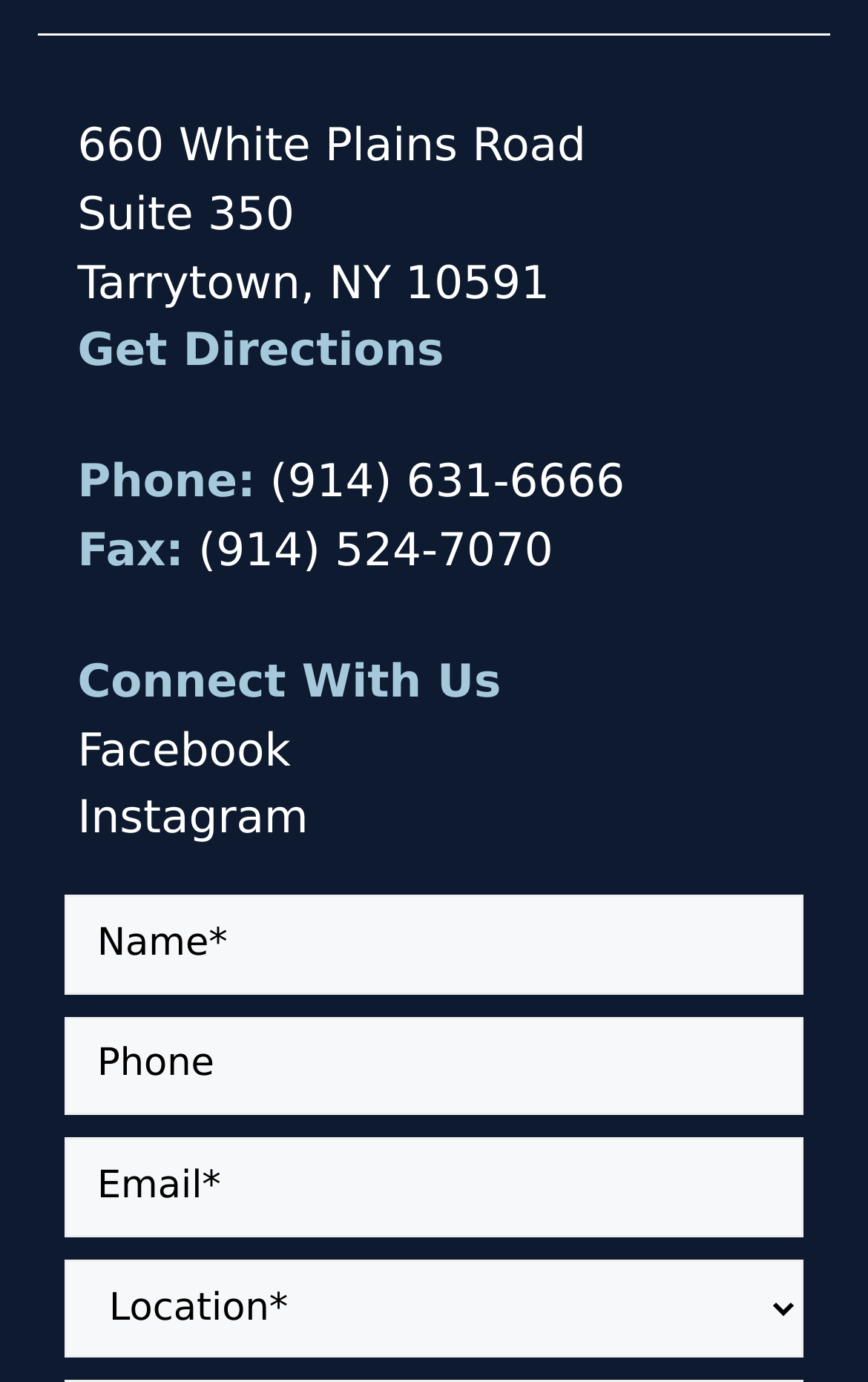Determine the bounding box coordinates of the section to be clicked to follow the instruction: "Select an option from the combo box". The coordinates should be given as four float numbers between 0 and 1, formatted as [left, top, right, bottom].

[0.074, 0.911, 0.926, 0.982]